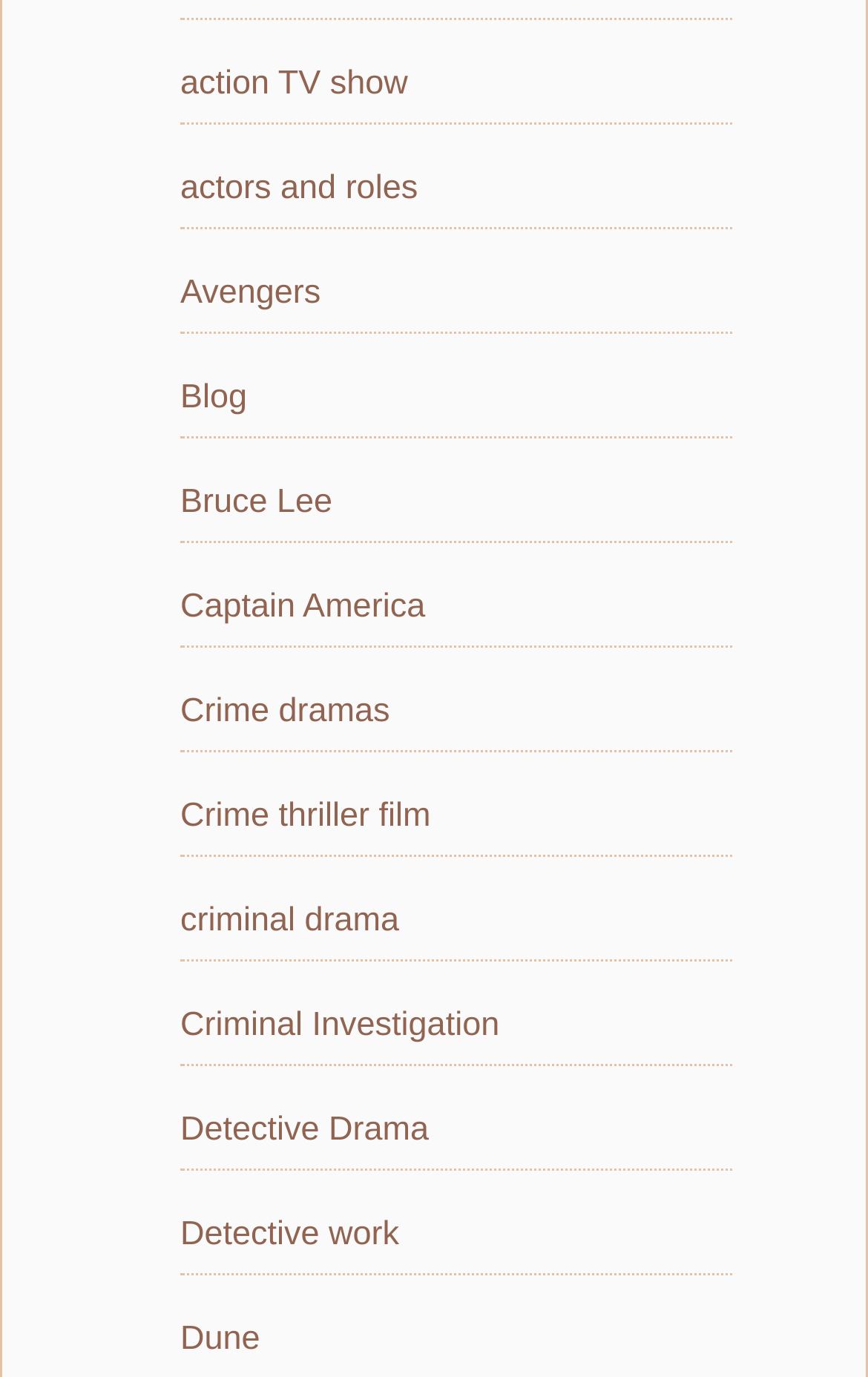Answer this question in one word or a short phrase: What is the first link on the webpage?

action TV show